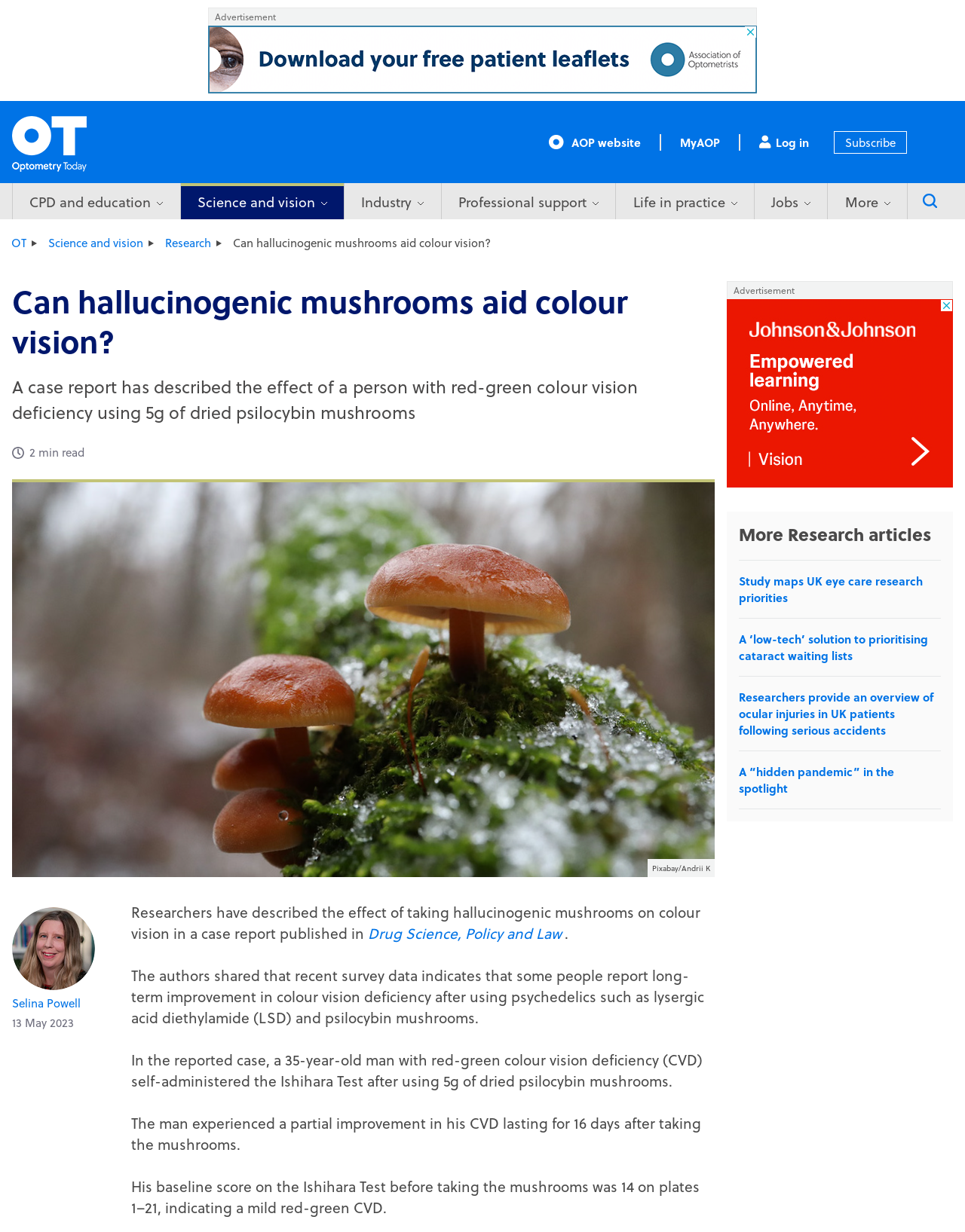What is the topic of the case report?
Please provide a comprehensive answer based on the information in the image.

The topic of the case report is colour vision, as indicated by the heading 'Can hallucinogenic mushrooms aid colour vision?' and the text describing the effect of psilocybin mushrooms on colour vision.